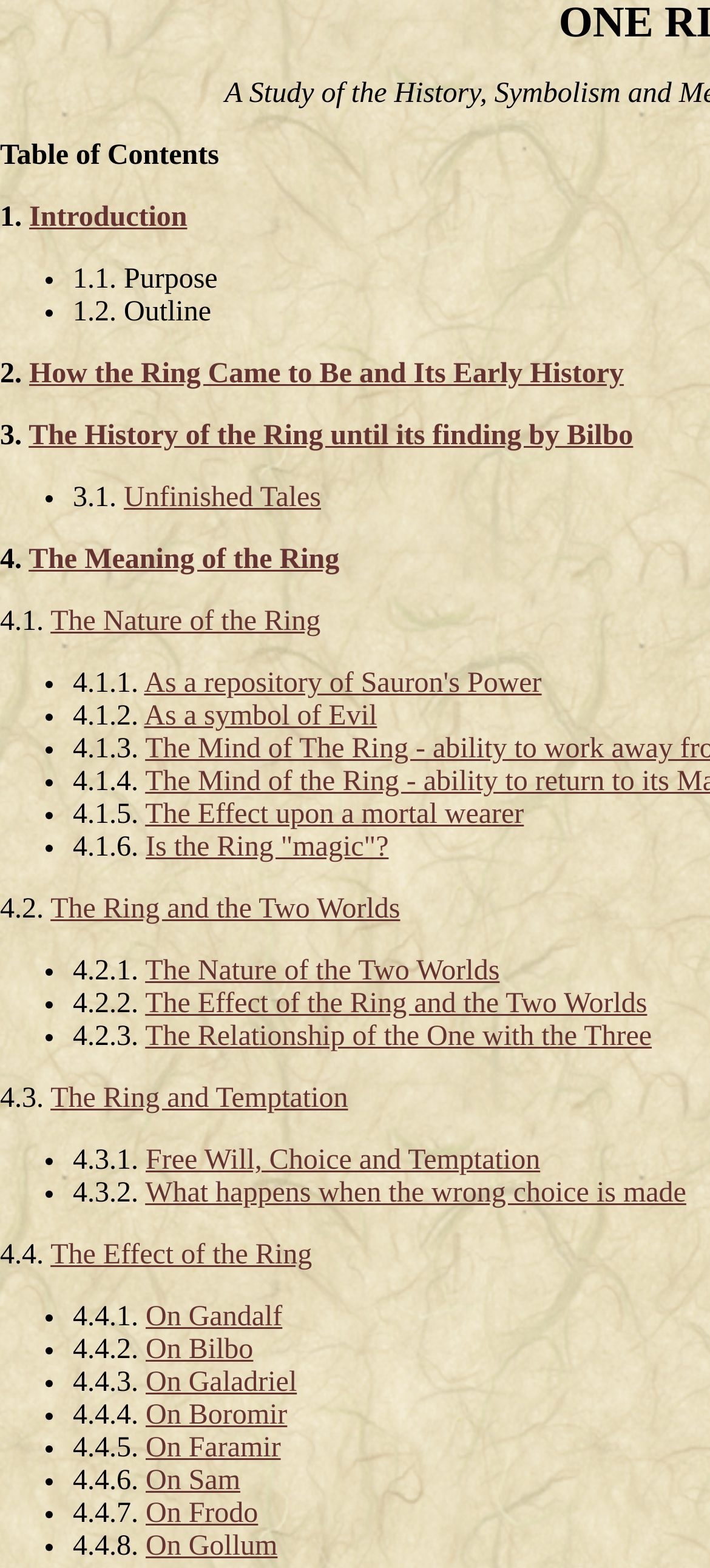Highlight the bounding box coordinates of the element you need to click to perform the following instruction: "Click on Introduction."

[0.041, 0.129, 0.264, 0.149]